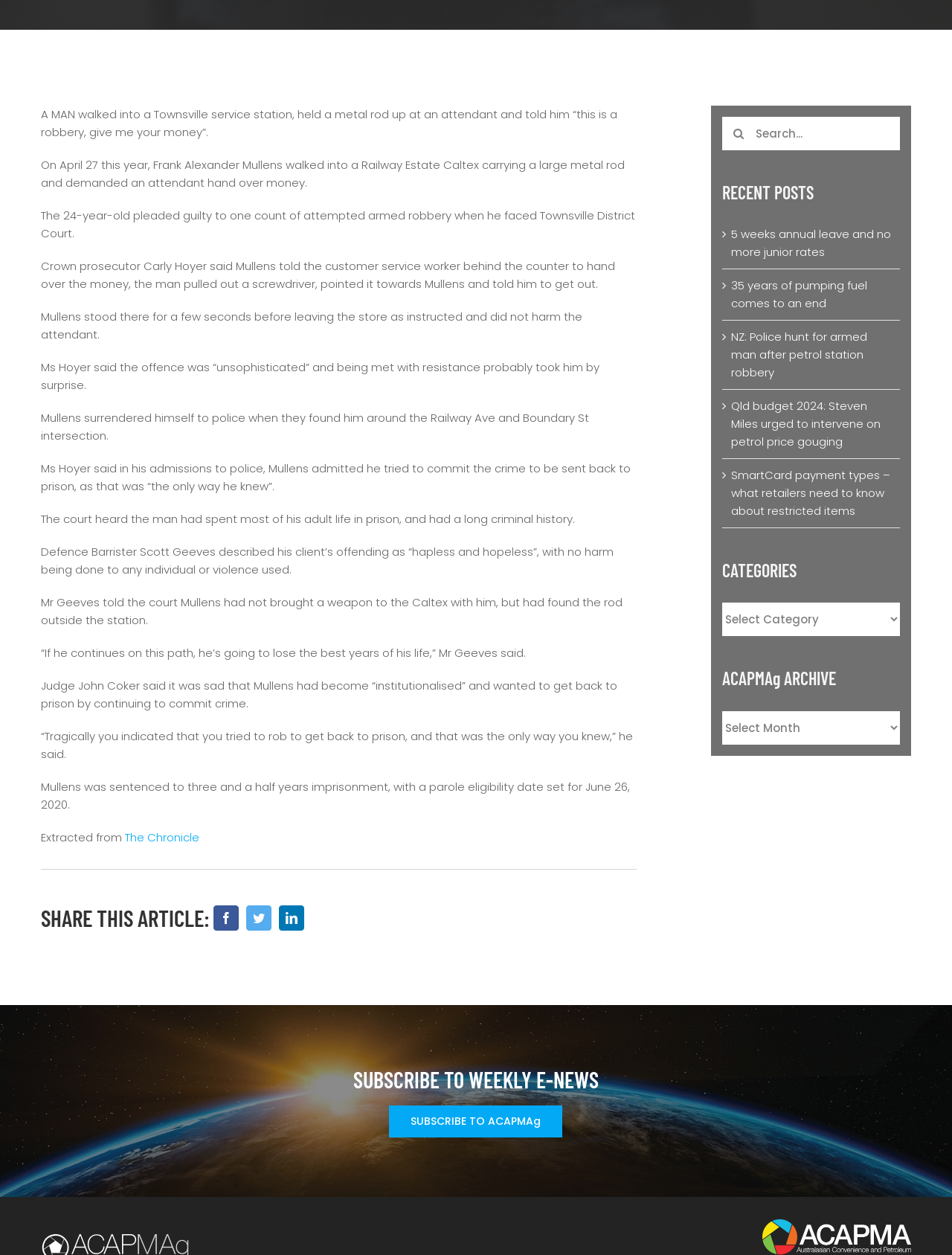Using the provided description: "aria-label="LinkedIn"", find the bounding box coordinates of the corresponding UI element. The output should be four float numbers between 0 and 1, in the format [left, top, right, bottom].

[0.289, 0.718, 0.323, 0.744]